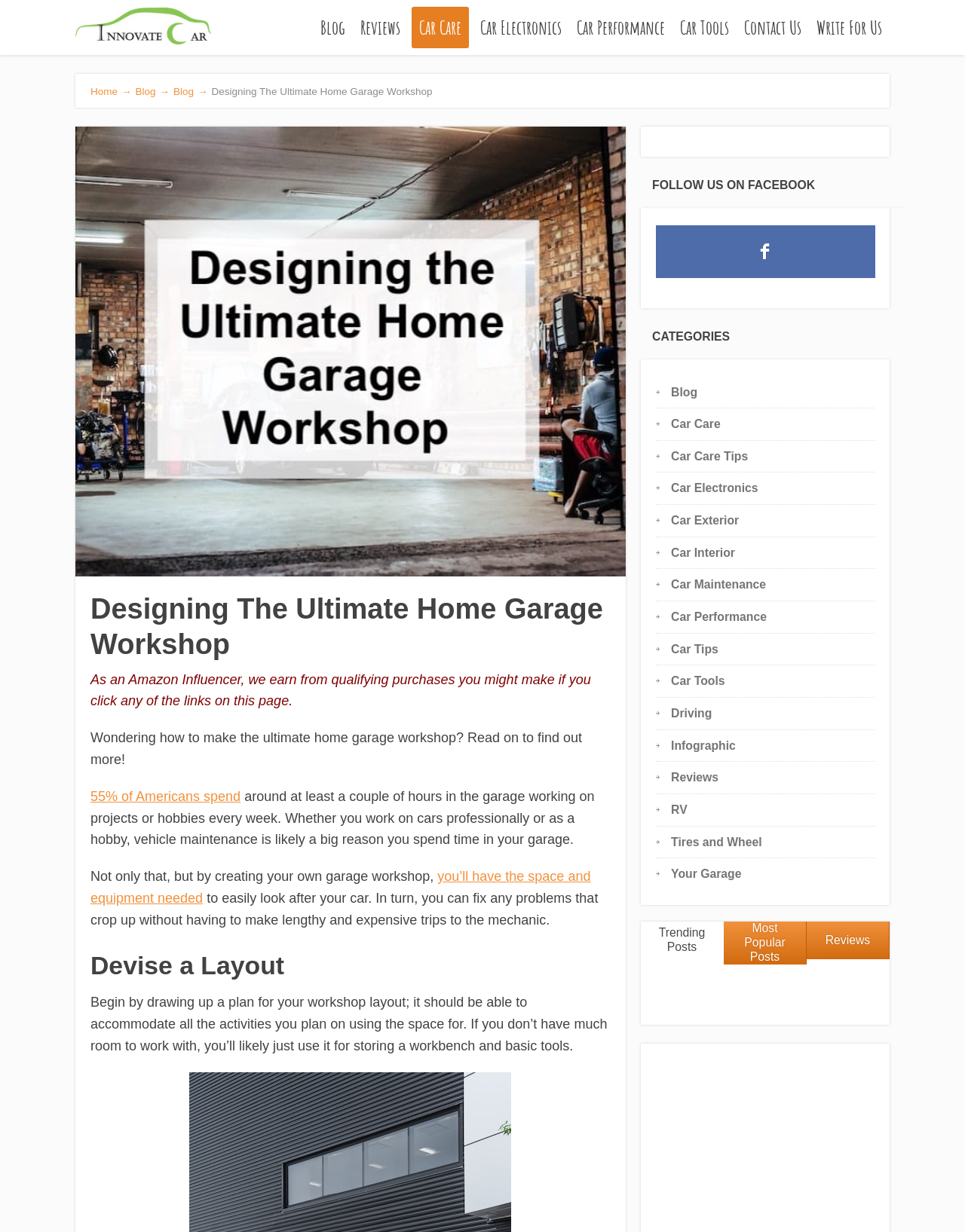Locate the bounding box coordinates of the element that should be clicked to fulfill the instruction: "Check out the 'Trending Posts'".

[0.664, 0.748, 0.75, 0.779]